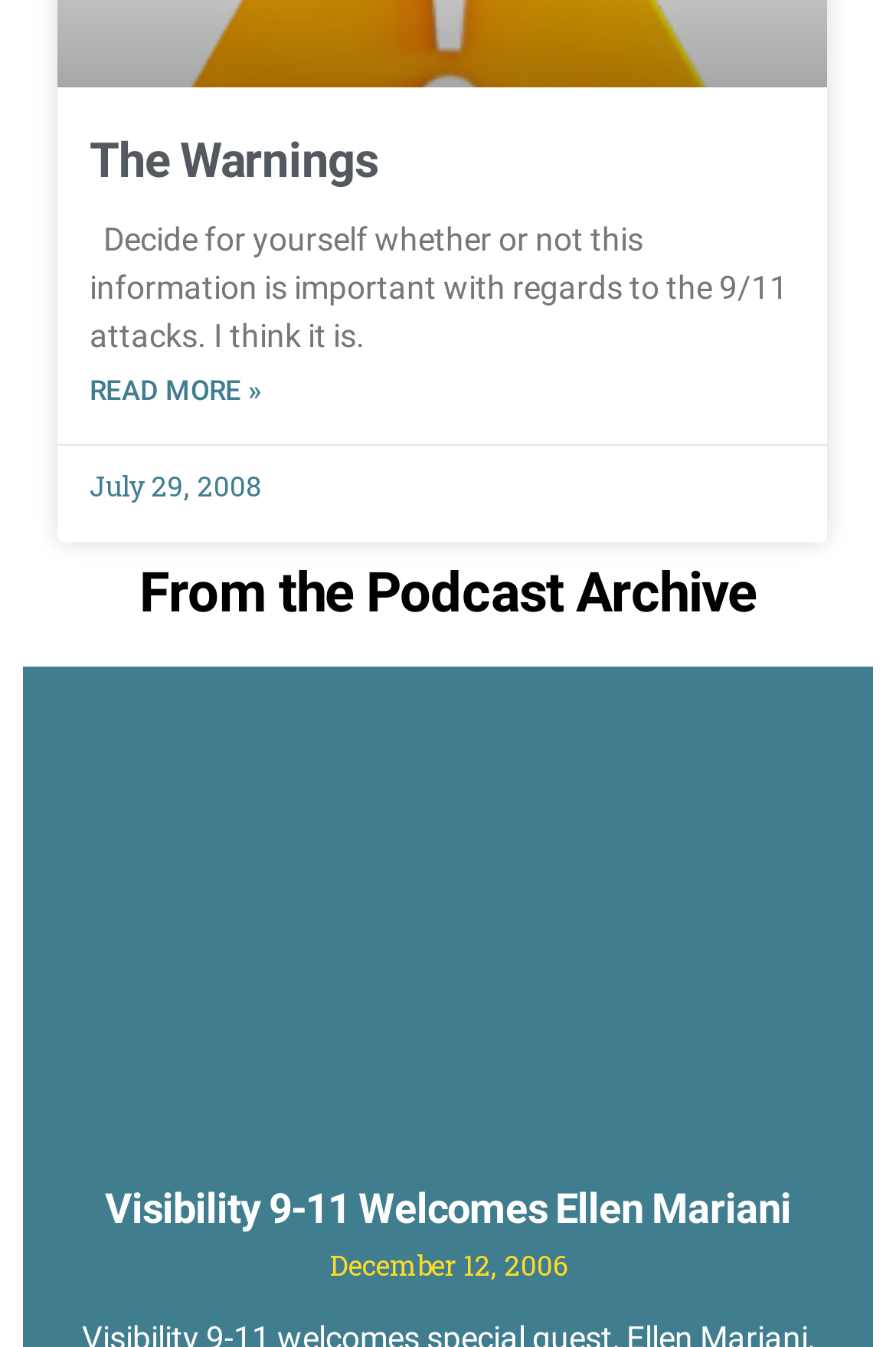Give a concise answer using one word or a phrase to the following question:
What is the date of the first article?

July 29, 2008